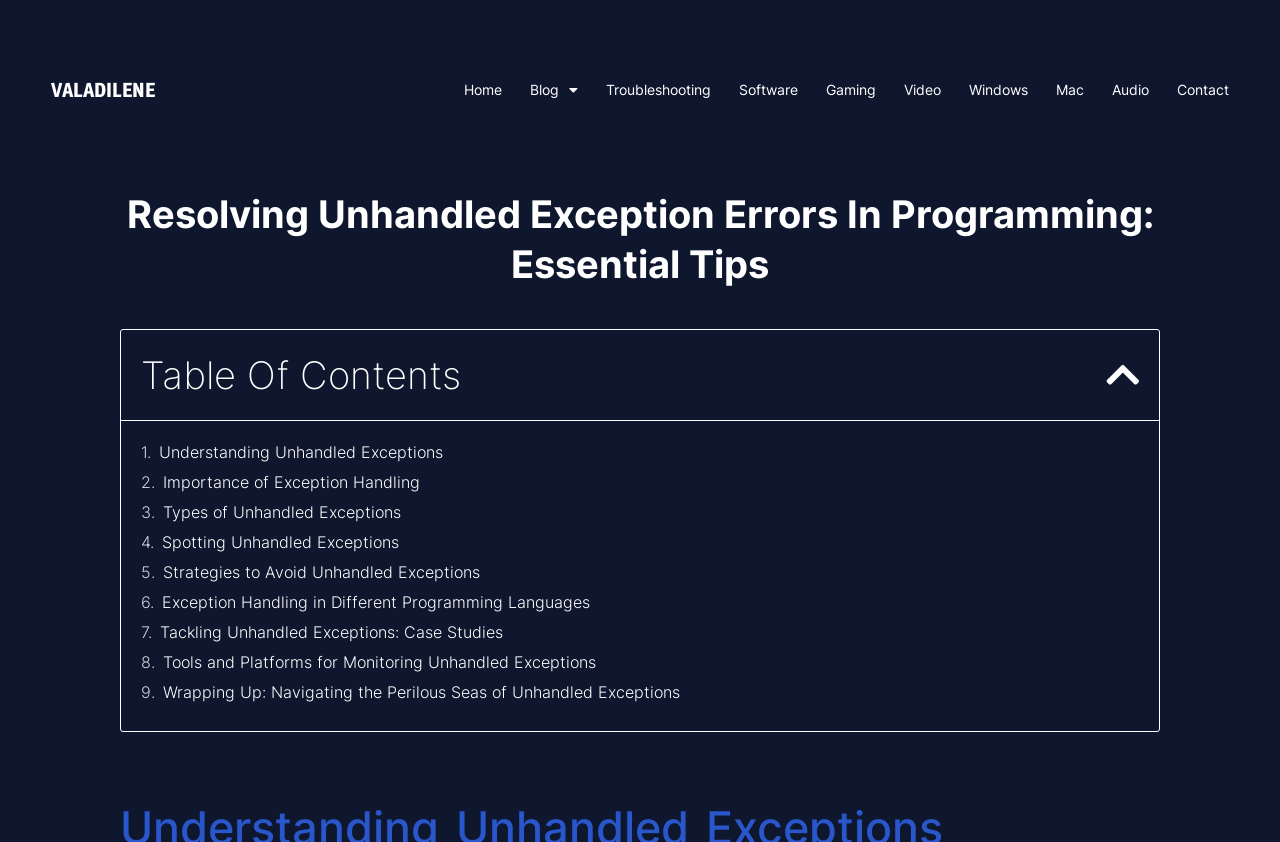What is the title of the first section in the Table of Contents?
Please provide a single word or phrase answer based on the image.

Understanding Unhandled Exceptions